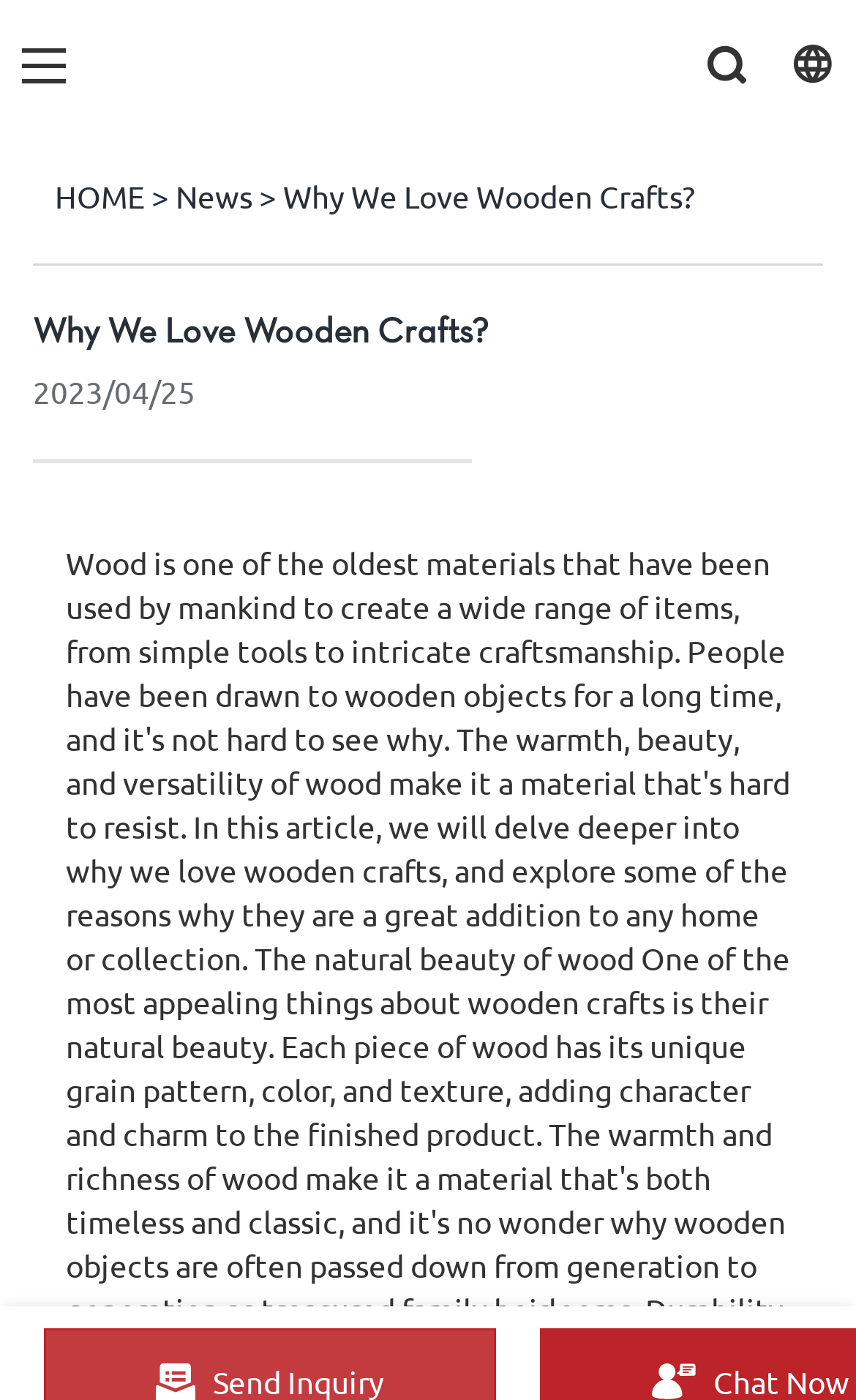Extract the main title from the webpage.

Why We Love Wooden Crafts?